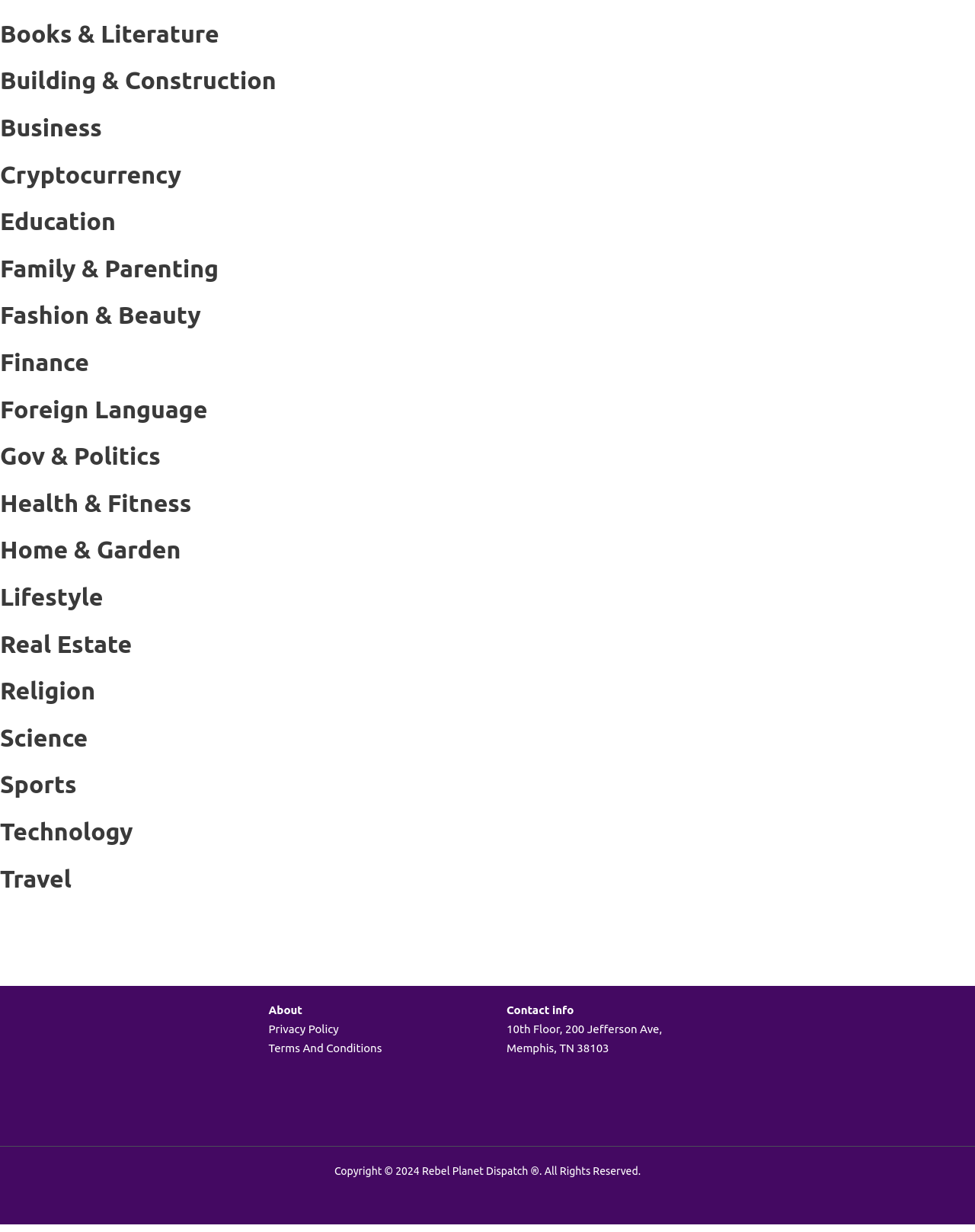Bounding box coordinates are specified in the format (top-left x, top-left y, bottom-right x, bottom-right y). All values are floating point numbers bounded between 0 and 1. Please provide the bounding box coordinate of the region this sentence describes: Terms And Conditions

[0.275, 0.845, 0.392, 0.856]